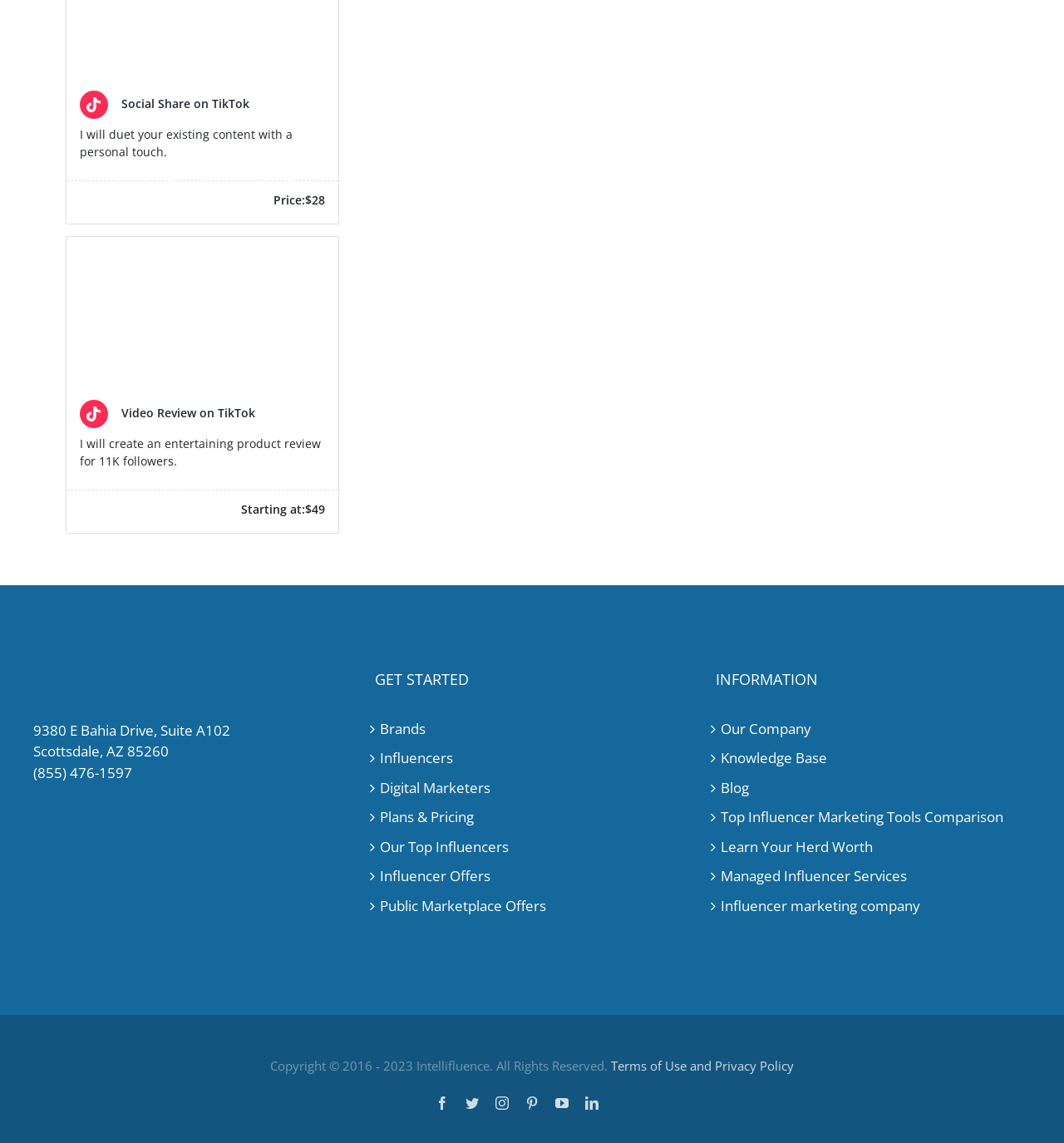What is the company's address?
Using the image, respond with a single word or phrase.

9380 E Bahia Drive, Suite A102, Scottsdale, AZ 85260